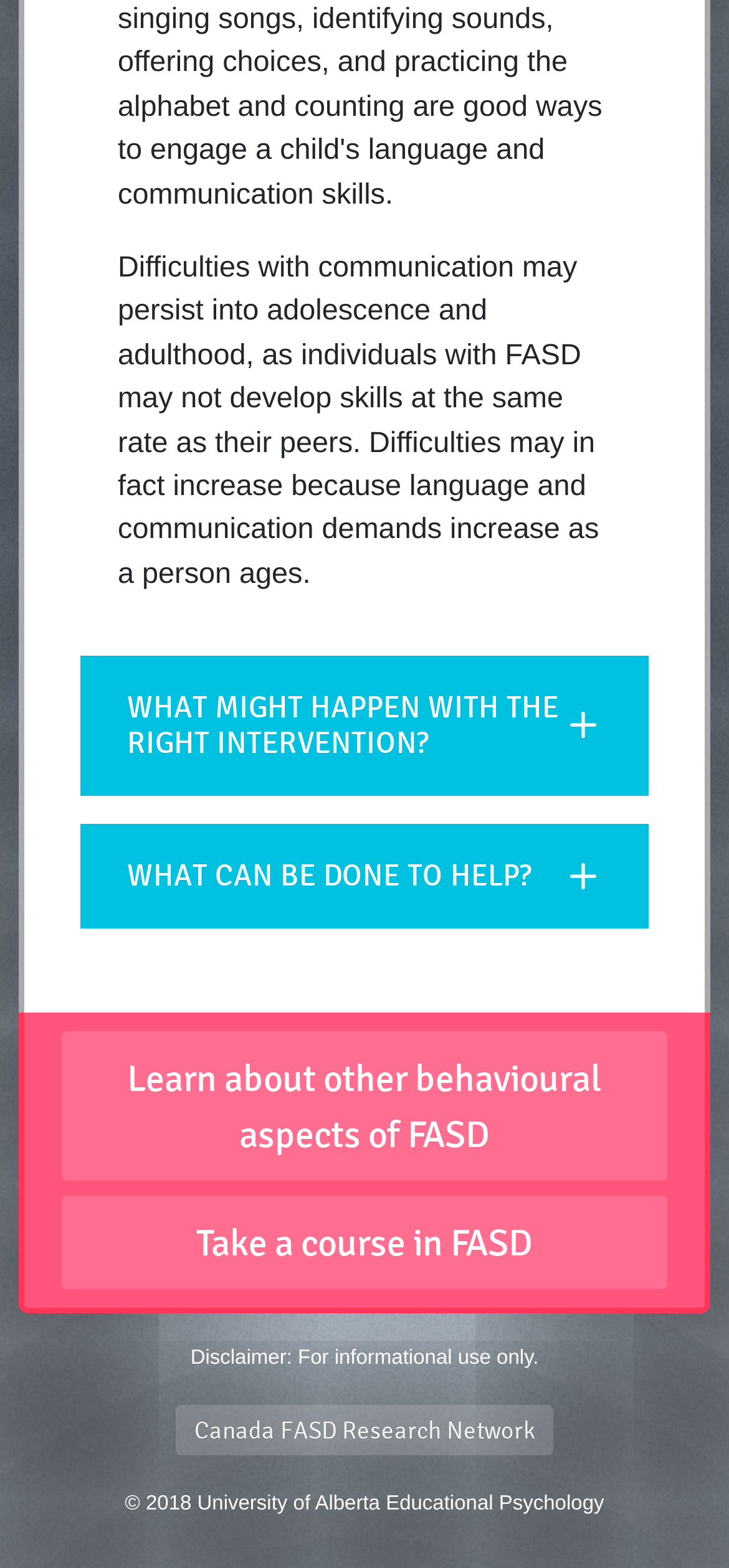What is the copyright information of the webpage?
Please answer using one word or phrase, based on the screenshot.

University of Alberta